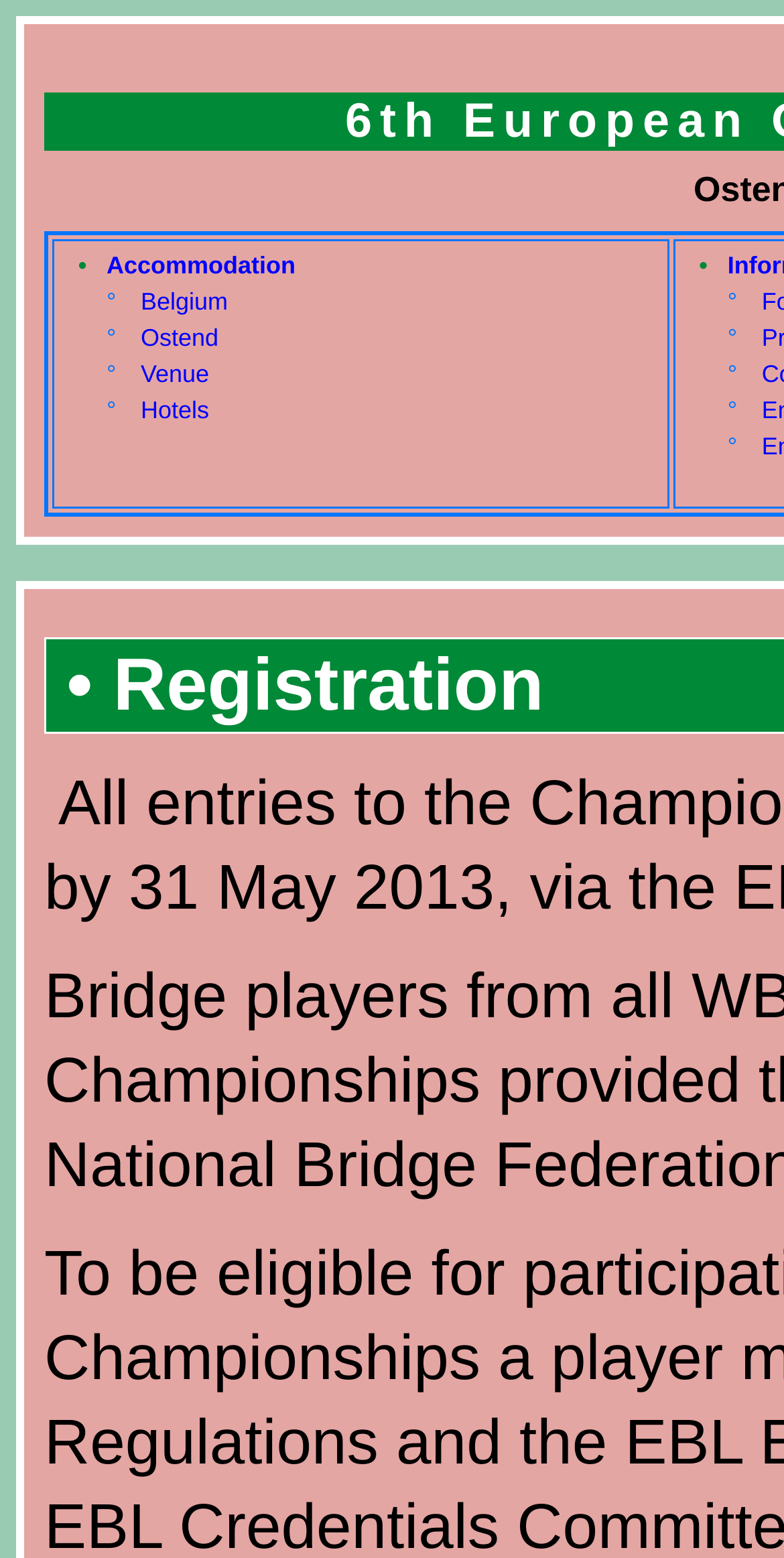Reply to the question with a single word or phrase:
How many links are in the table?

5